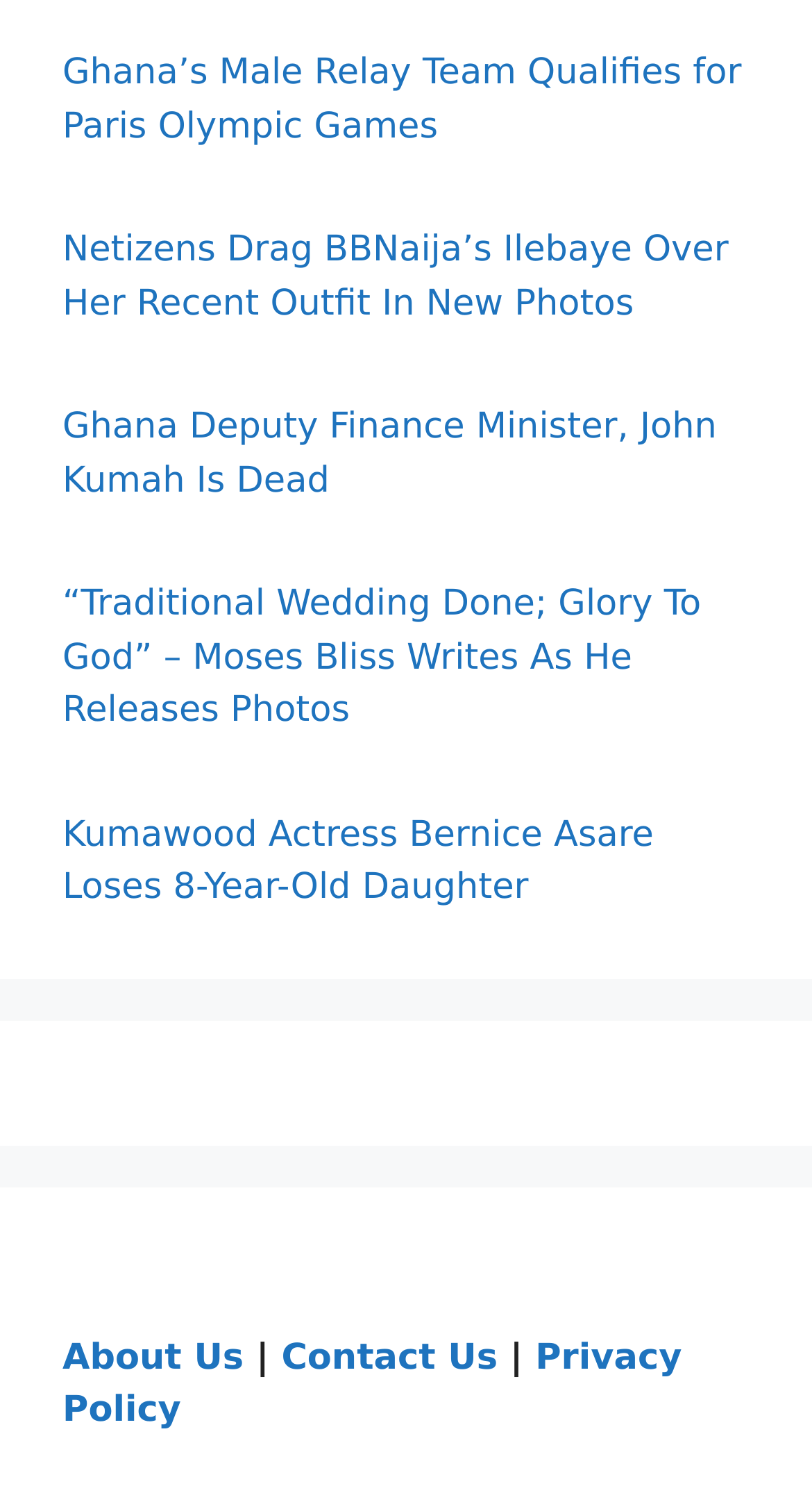Could you locate the bounding box coordinates for the section that should be clicked to accomplish this task: "suggest a correction".

None